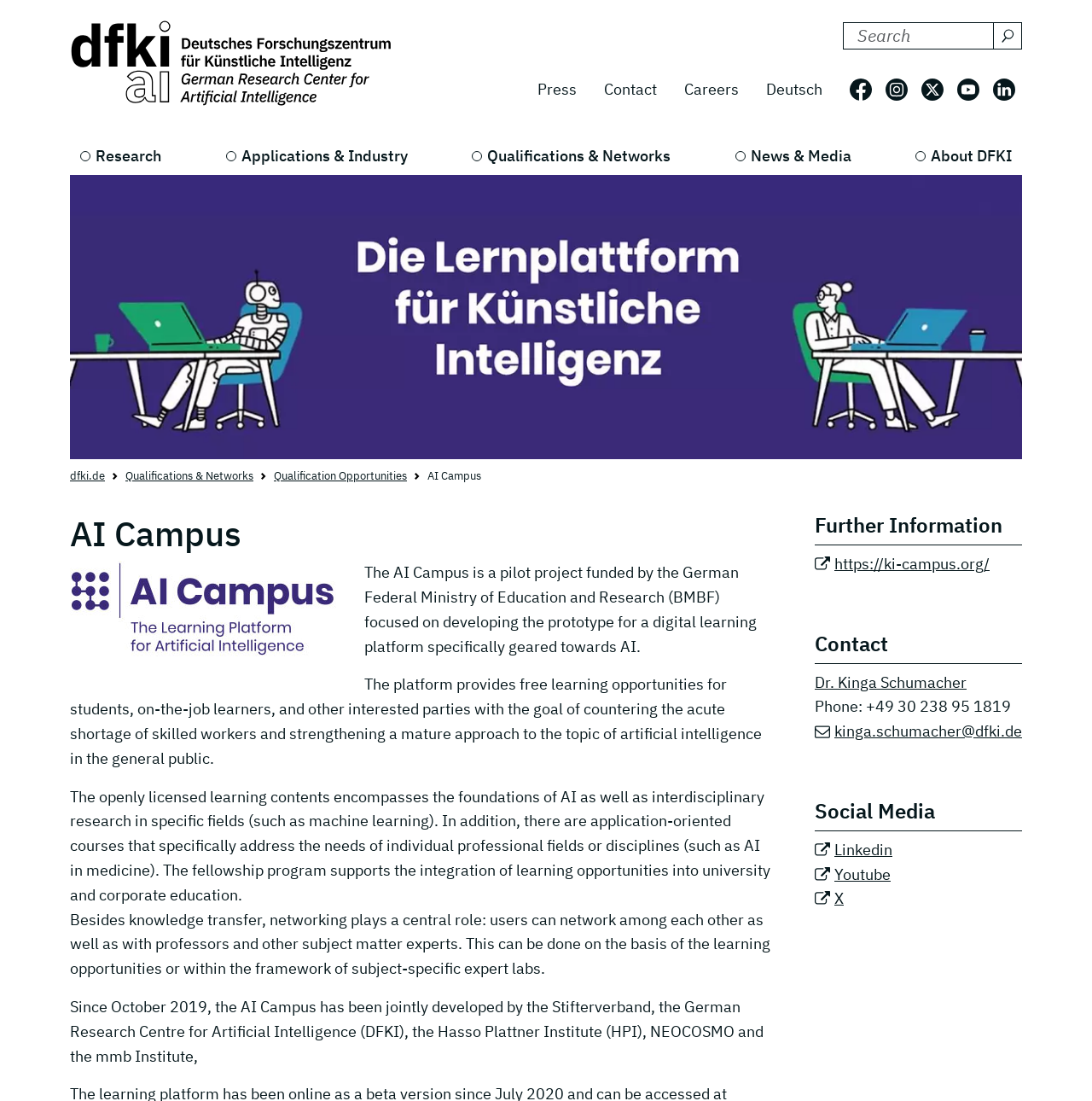Locate the bounding box coordinates of the clickable element to fulfill the following instruction: "Visit AI Campus website". Provide the coordinates as four float numbers between 0 and 1 in the format [left, top, right, bottom].

[0.746, 0.502, 0.906, 0.524]